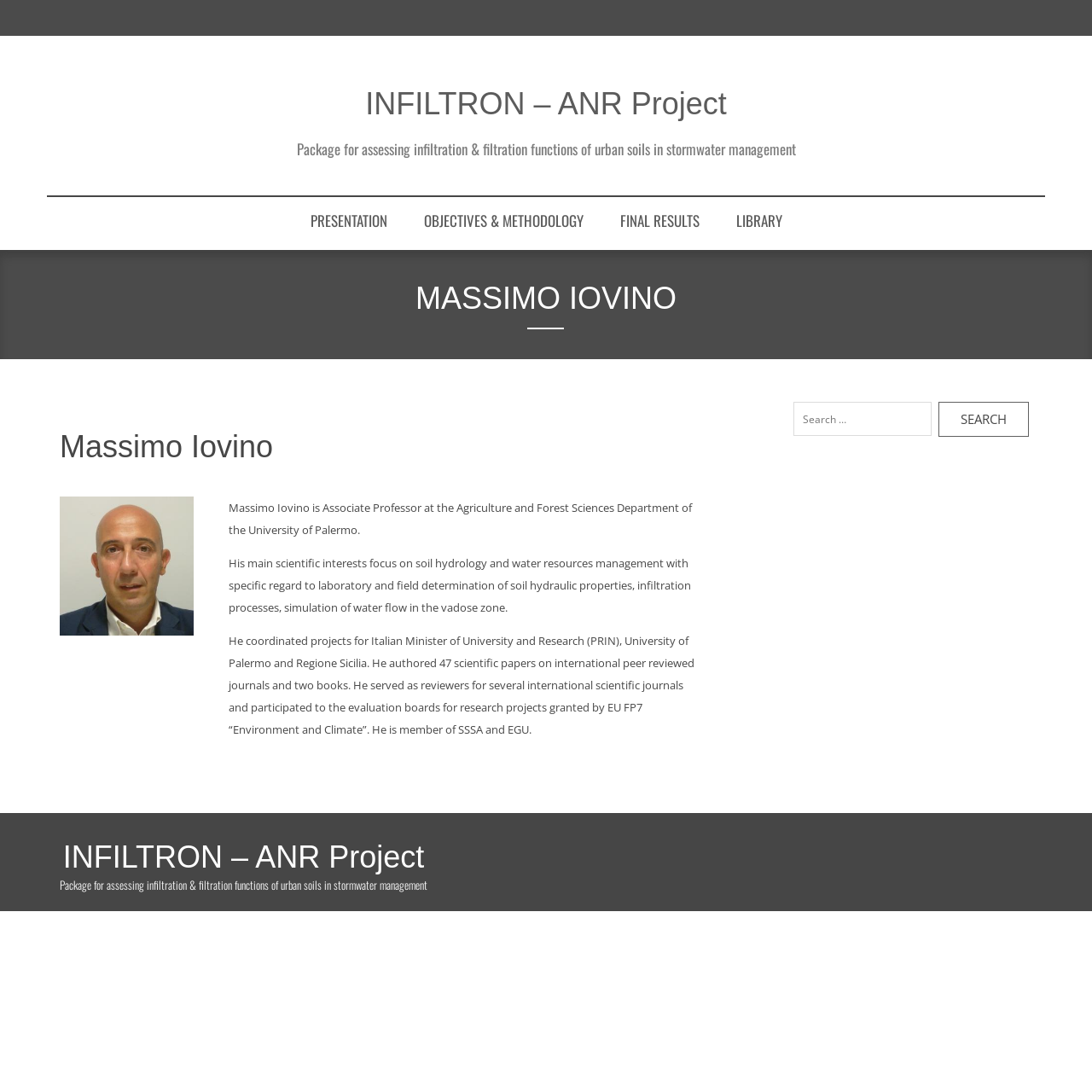Kindly provide the bounding box coordinates of the section you need to click on to fulfill the given instruction: "Go to PRESENTATION".

[0.268, 0.18, 0.37, 0.224]